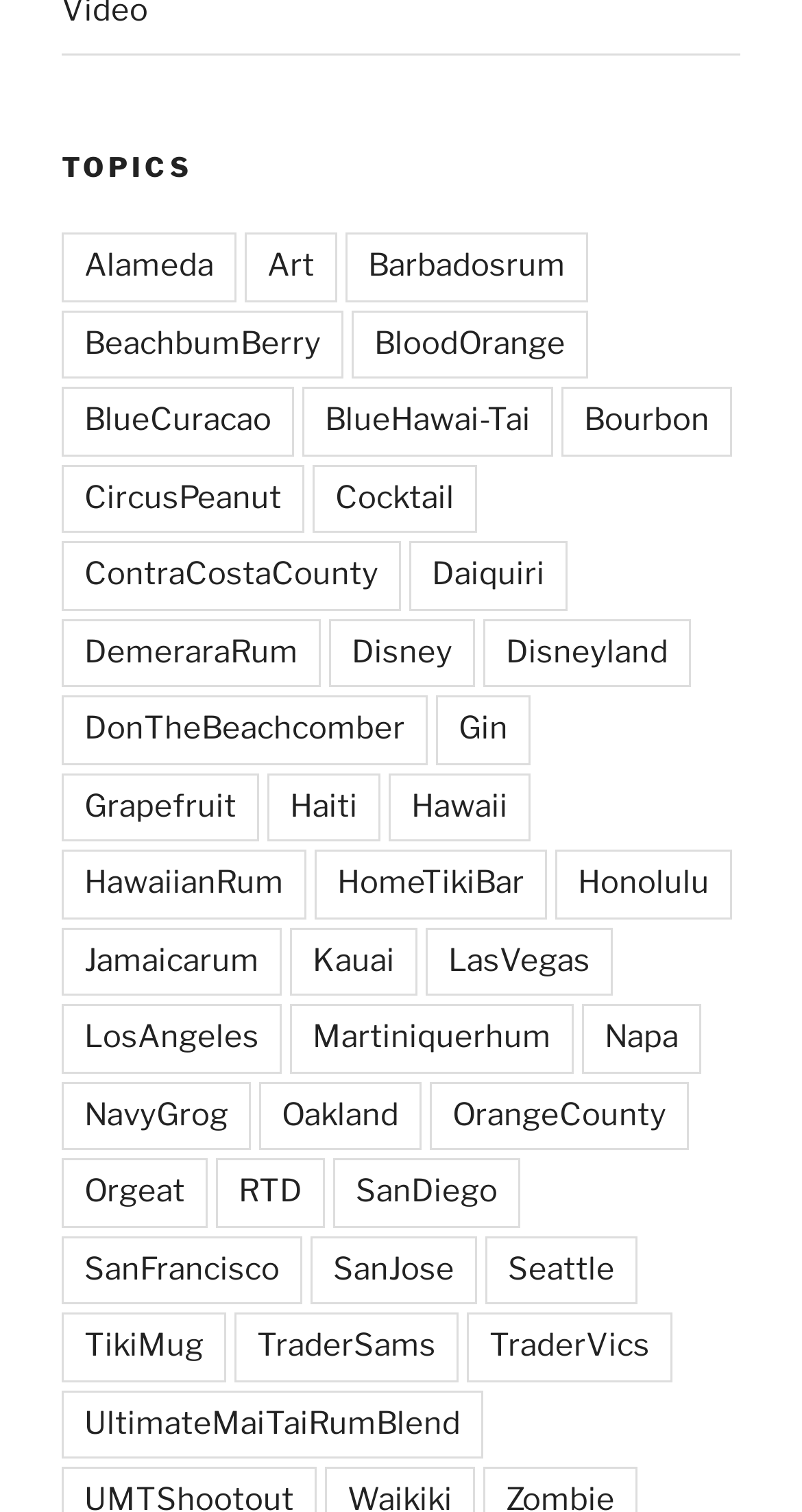What is the main topic of this webpage?
From the details in the image, answer the question comprehensively.

The main topic of this webpage is Tiki topics, which can be inferred from the heading 'TOPICS' and the various links related to Tiki culture, such as rum, cocktails, and Hawaiian locations.